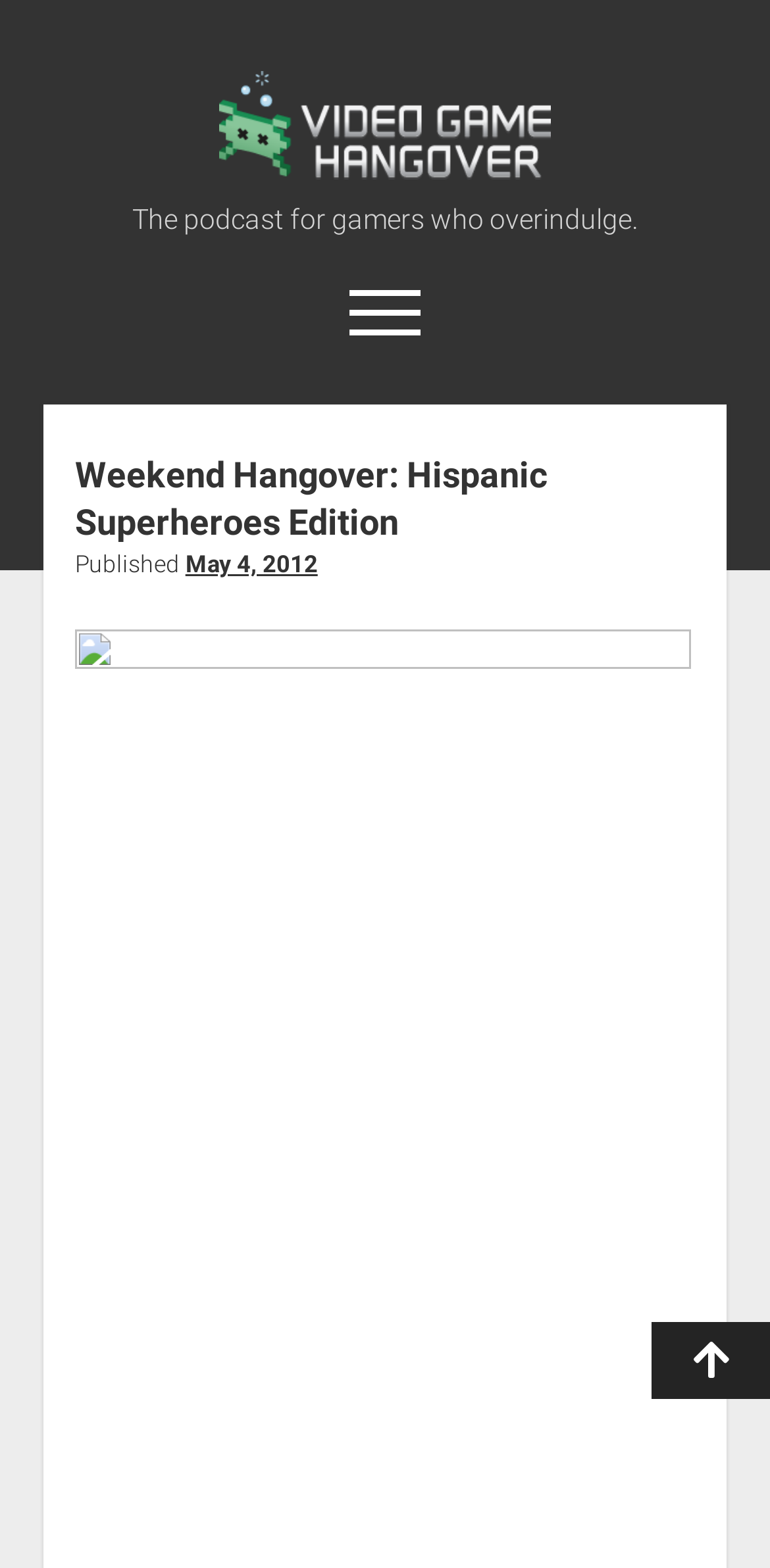How many main navigation links are available?
Using the information from the image, give a concise answer in one word or a short phrase.

4